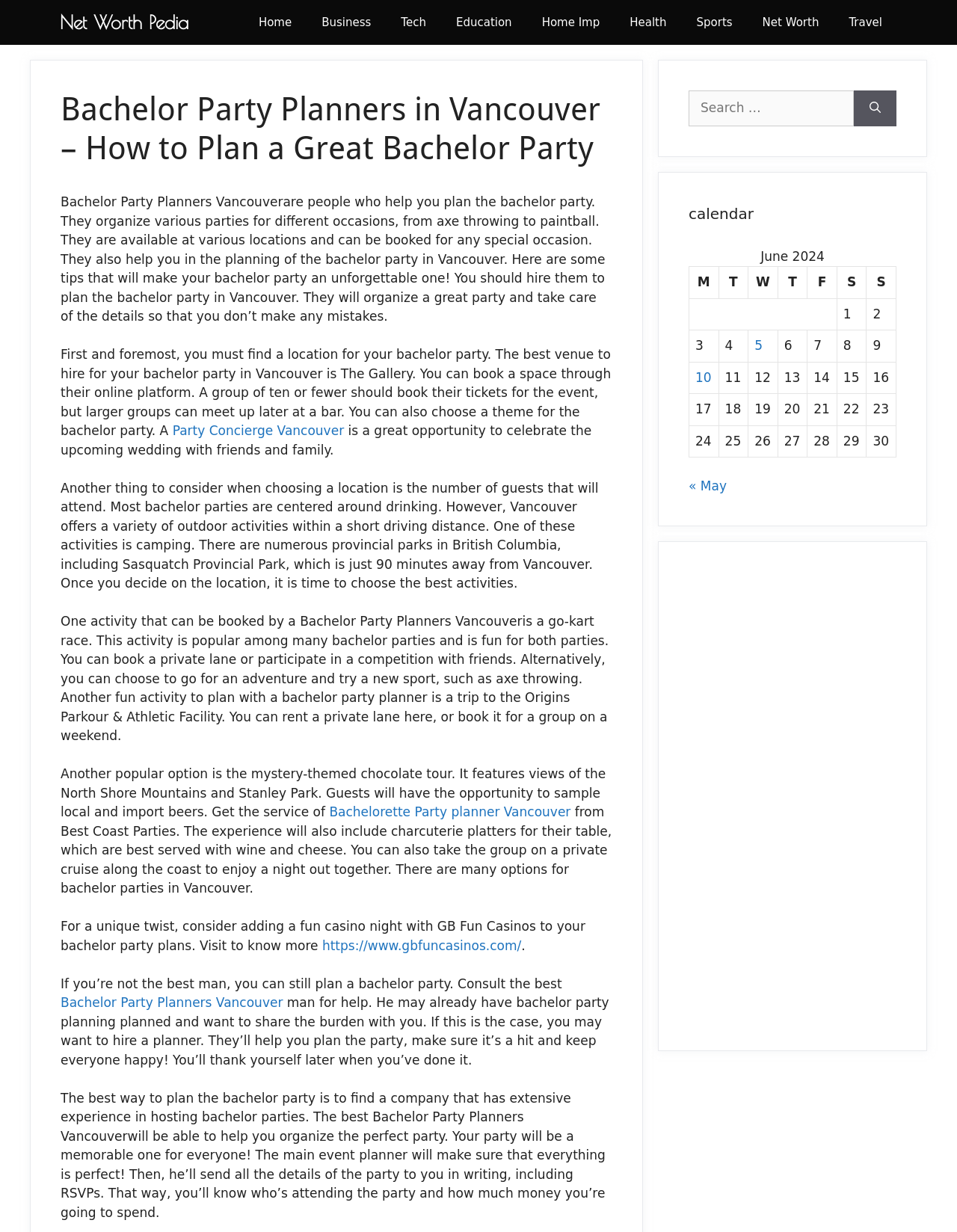Please provide a detailed answer to the question below by examining the image:
What is the name of the facility that offers a private lane for a bachelor party activity?

The webpage mentions that 'You can rent a private lane here, or book it for a group on a weekend' at the Origins Parkour & Athletic Facility.